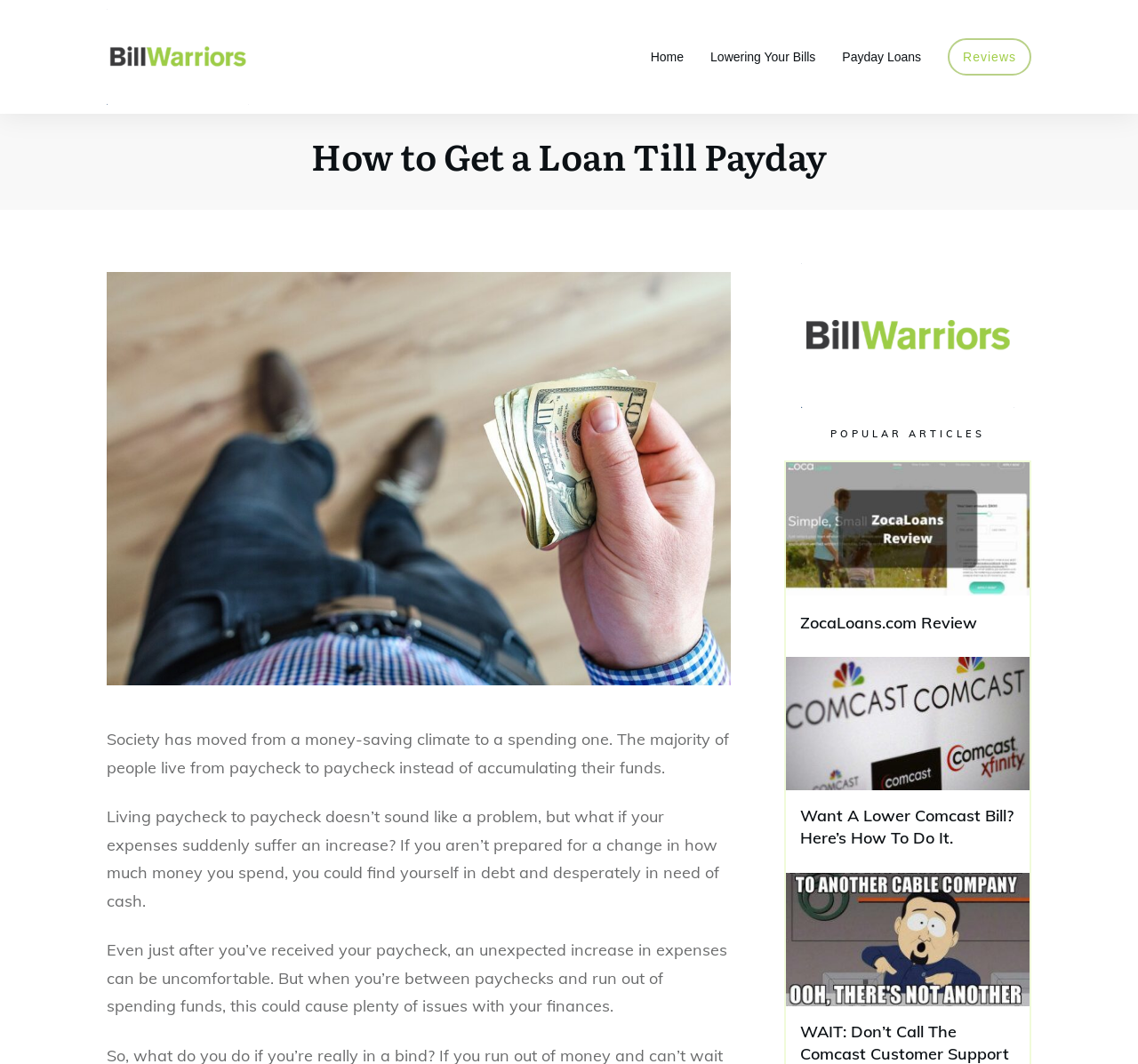Can you specify the bounding box coordinates for the region that should be clicked to fulfill this instruction: "Read the article 'ZocaLoans.com Review'".

[0.703, 0.575, 0.892, 0.596]